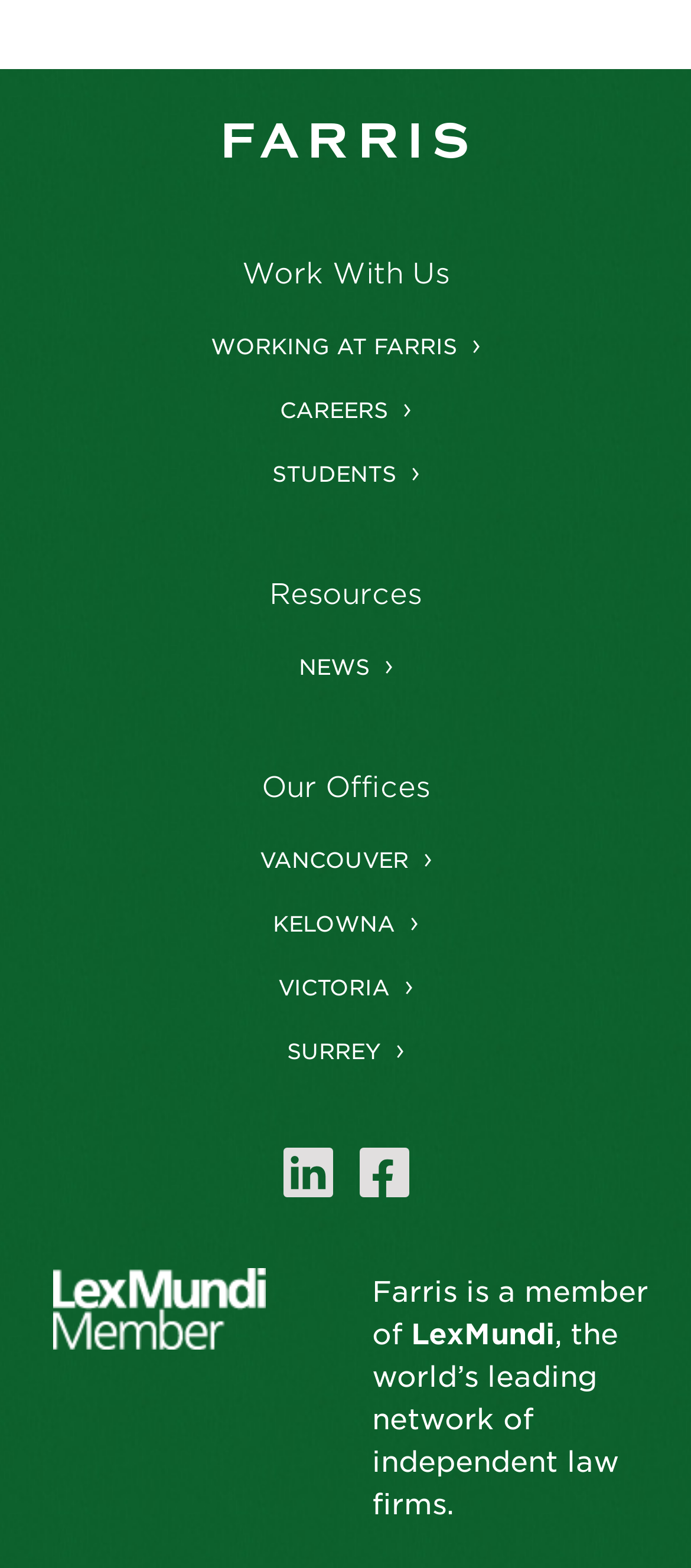Locate the bounding box coordinates of the element's region that should be clicked to carry out the following instruction: "Explore VANCOUVER office". The coordinates need to be four float numbers between 0 and 1, i.e., [left, top, right, bottom].

[0.376, 0.539, 0.591, 0.557]